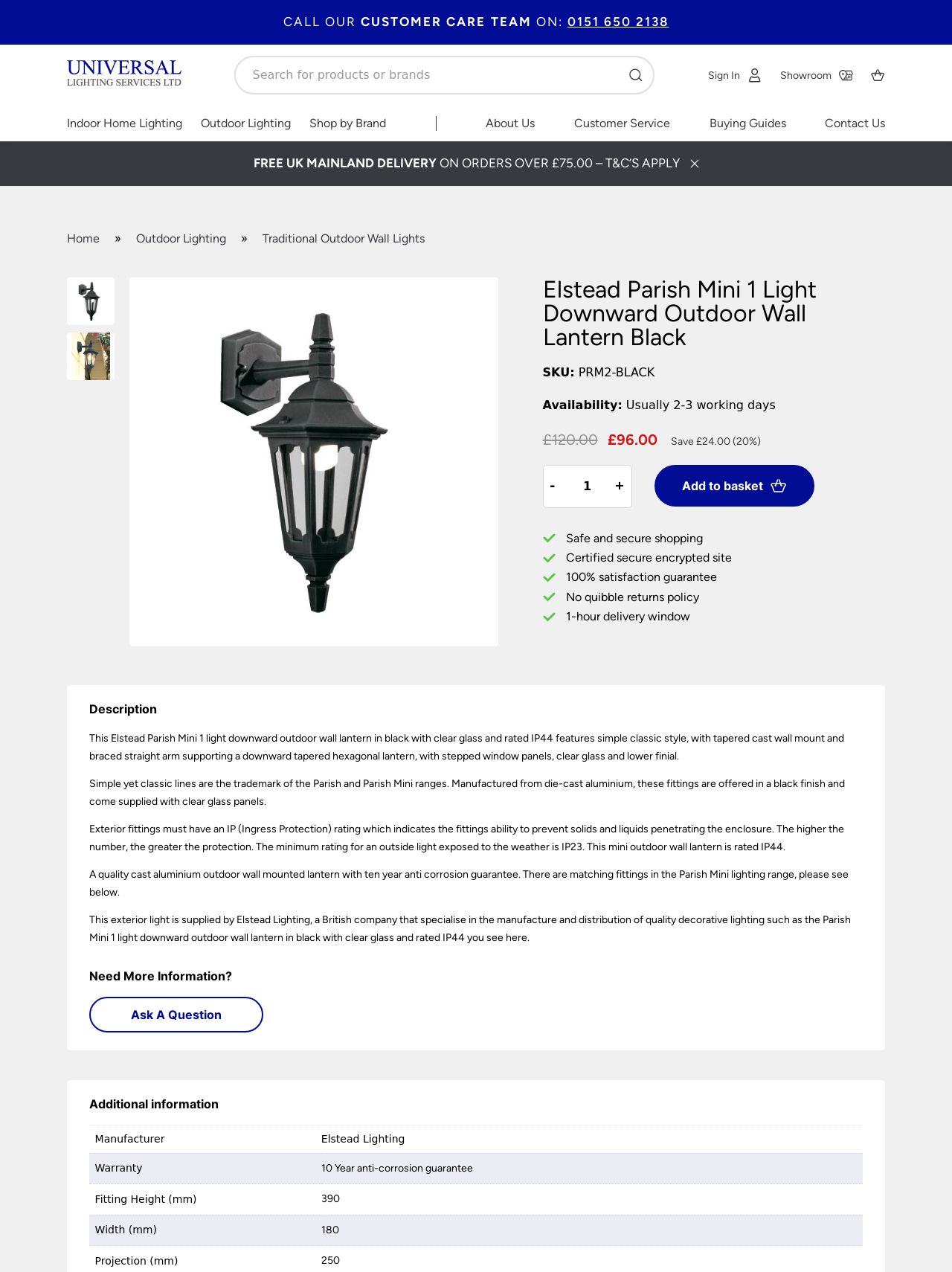Find the bounding box coordinates of the area that needs to be clicked in order to achieve the following instruction: "Add to basket". The coordinates should be specified as four float numbers between 0 and 1, i.e., [left, top, right, bottom].

[0.687, 0.365, 0.855, 0.398]